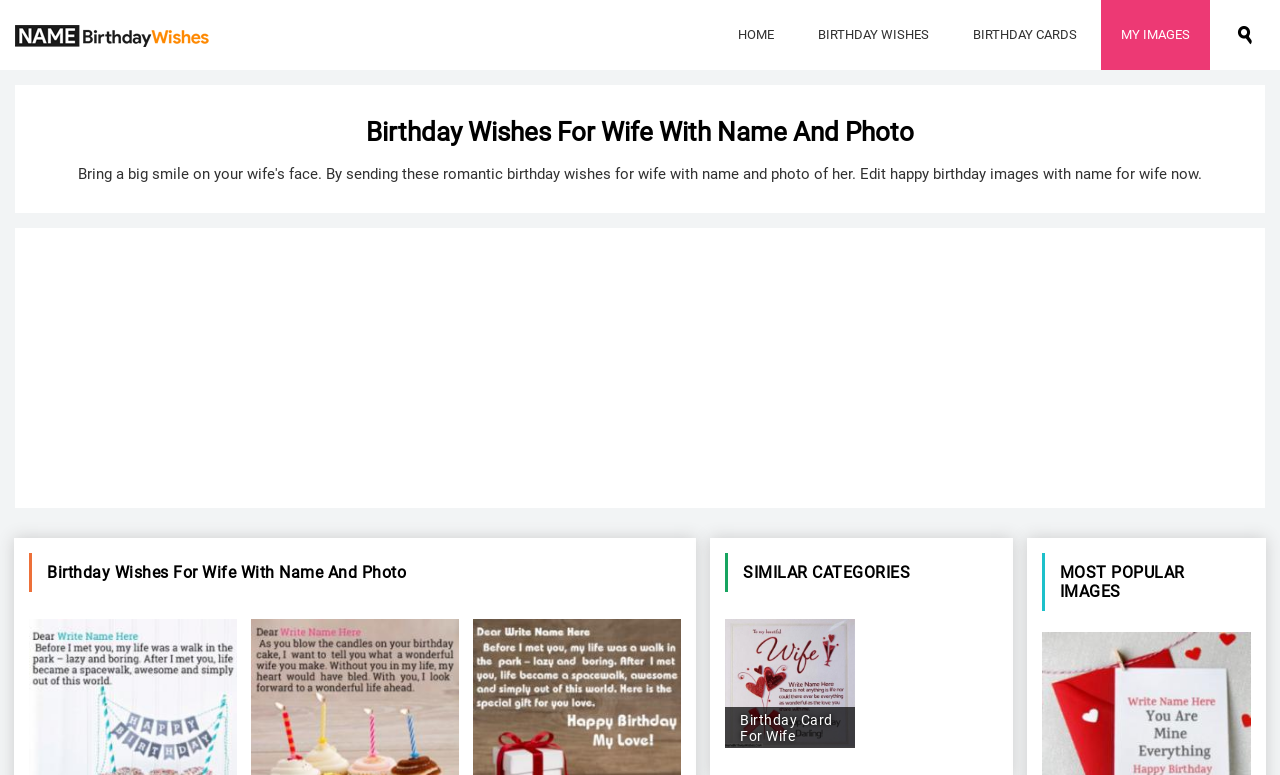Identify the coordinates of the bounding box for the element that must be clicked to accomplish the instruction: "access my images".

[0.86, 0.0, 0.945, 0.09]